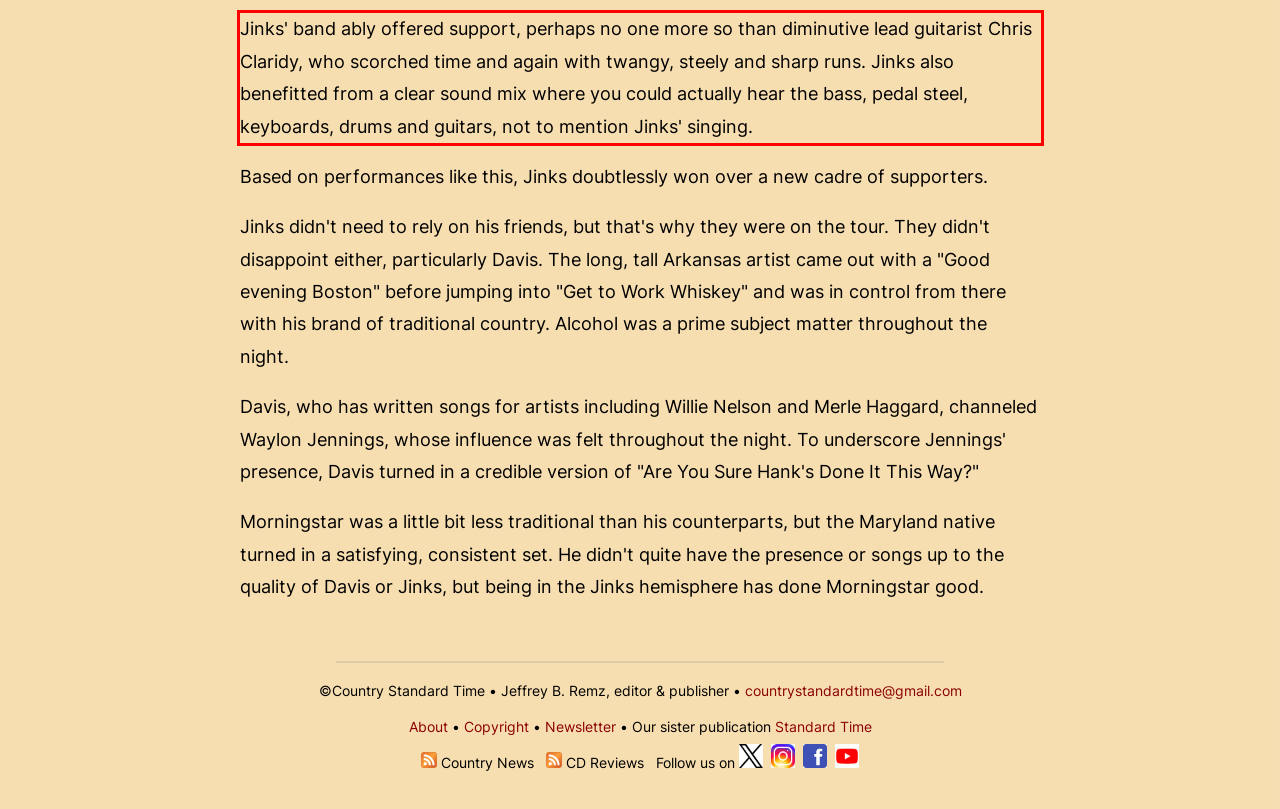The screenshot provided shows a webpage with a red bounding box. Apply OCR to the text within this red bounding box and provide the extracted content.

Jinks' band ably offered support, perhaps no one more so than diminutive lead guitarist Chris Claridy, who scorched time and again with twangy, steely and sharp runs. Jinks also benefitted from a clear sound mix where you could actually hear the bass, pedal steel, keyboards, drums and guitars, not to mention Jinks' singing.